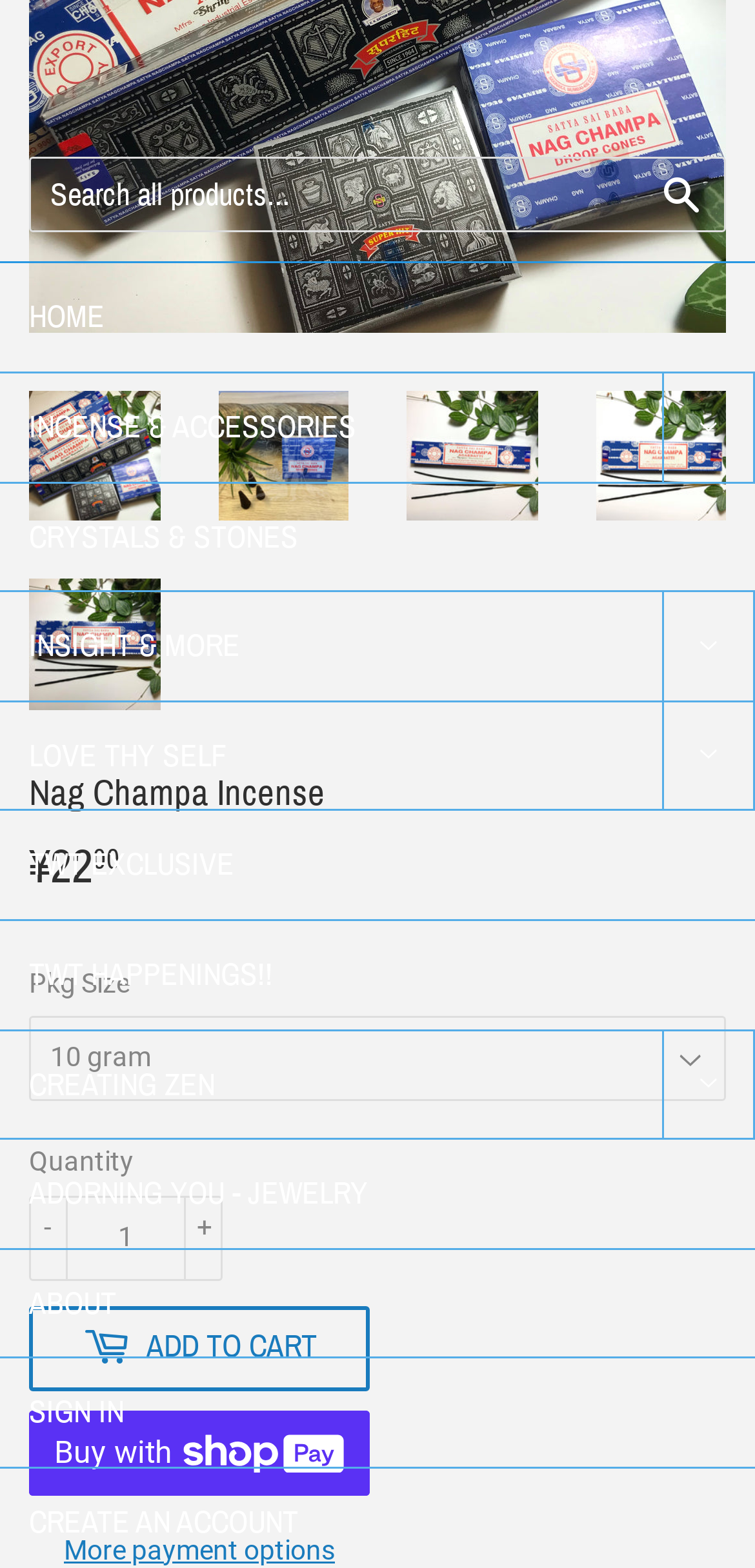Refer to the image and offer a detailed explanation in response to the question: What is the function of the '+' button?

The '+' button is used to increase the quantity of the product because it is located next to the textbox for quantity and has a '+' symbol, indicating an increment operation.